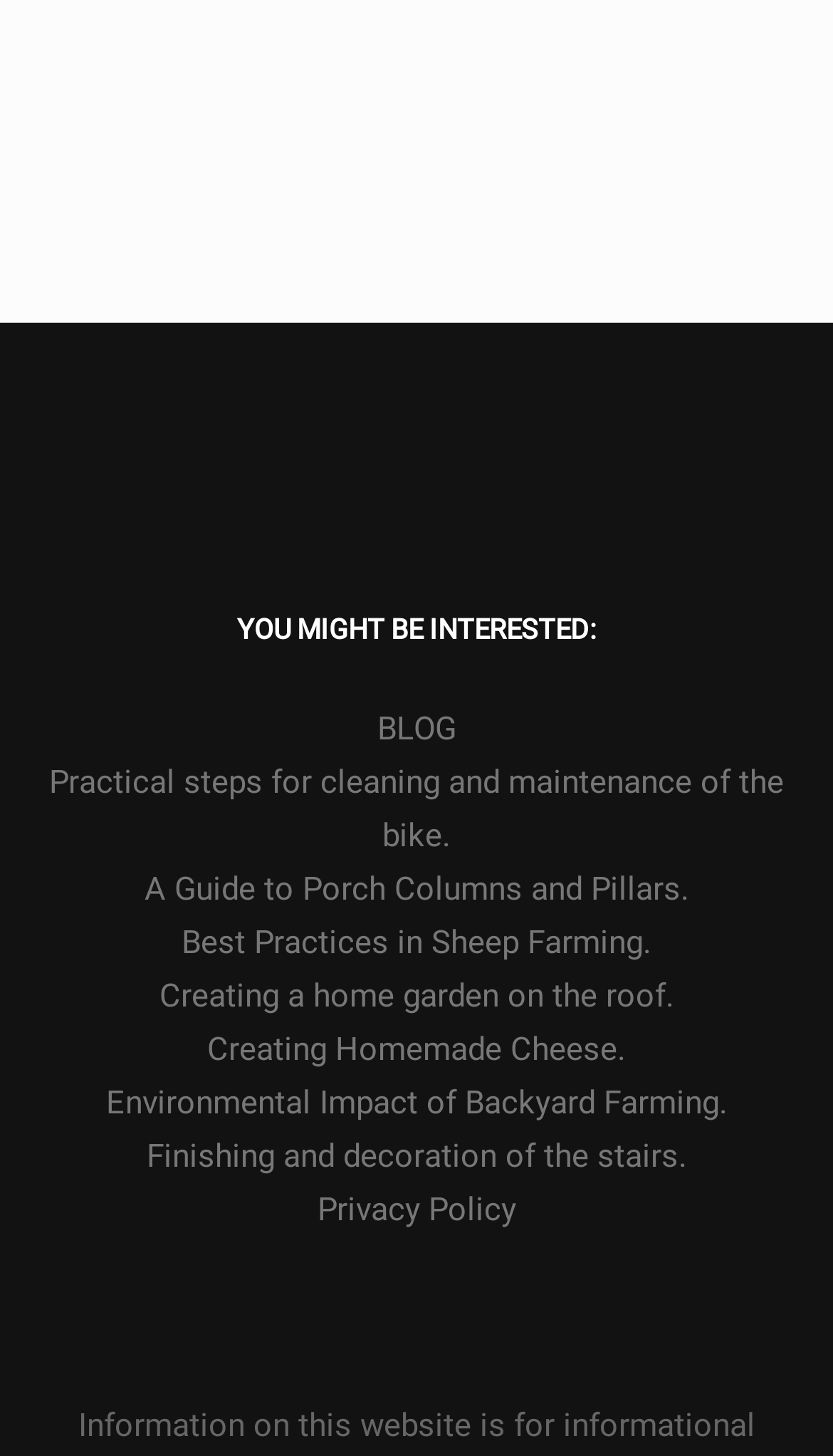Please identify the bounding box coordinates of the clickable area that will fulfill the following instruction: "Read the blog". The coordinates should be in the format of four float numbers between 0 and 1, i.e., [left, top, right, bottom].

[0.051, 0.483, 0.949, 0.52]